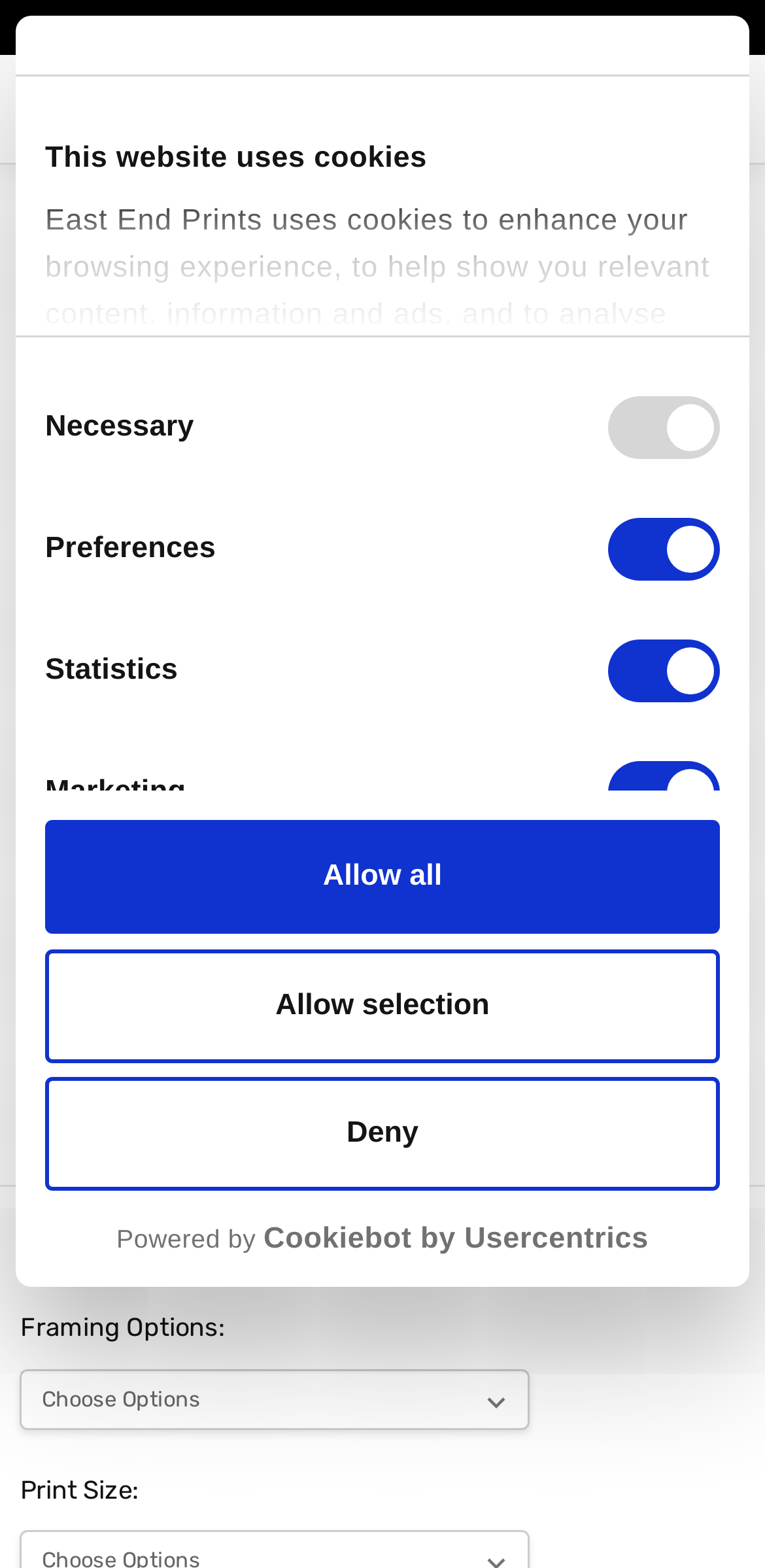Based on the element description: "Show details", identify the UI element and provide its bounding box coordinates. Use four float numbers between 0 and 1, [left, top, right, bottom].

[0.604, 0.592, 0.903, 0.622]